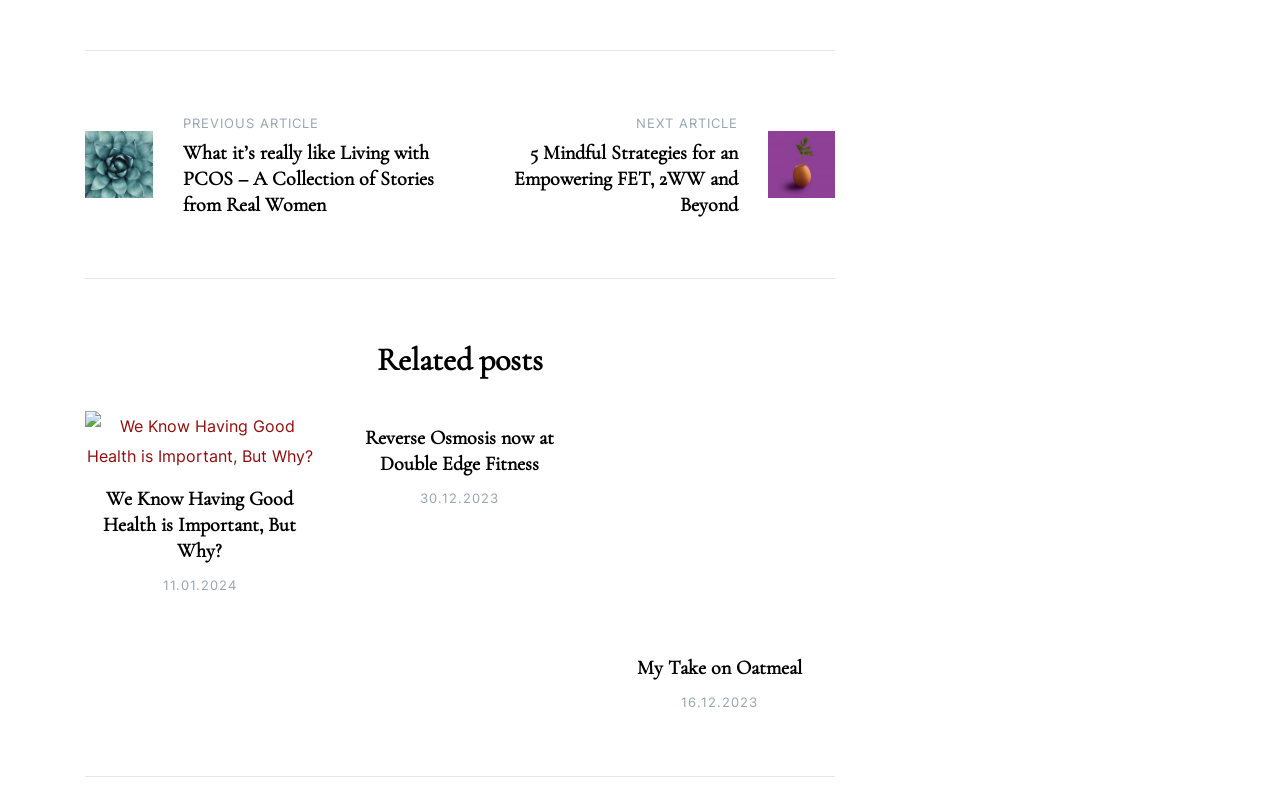Please specify the bounding box coordinates for the clickable region that will help you carry out the instruction: "Read the article about living with PCOS".

[0.143, 0.176, 0.348, 0.274]